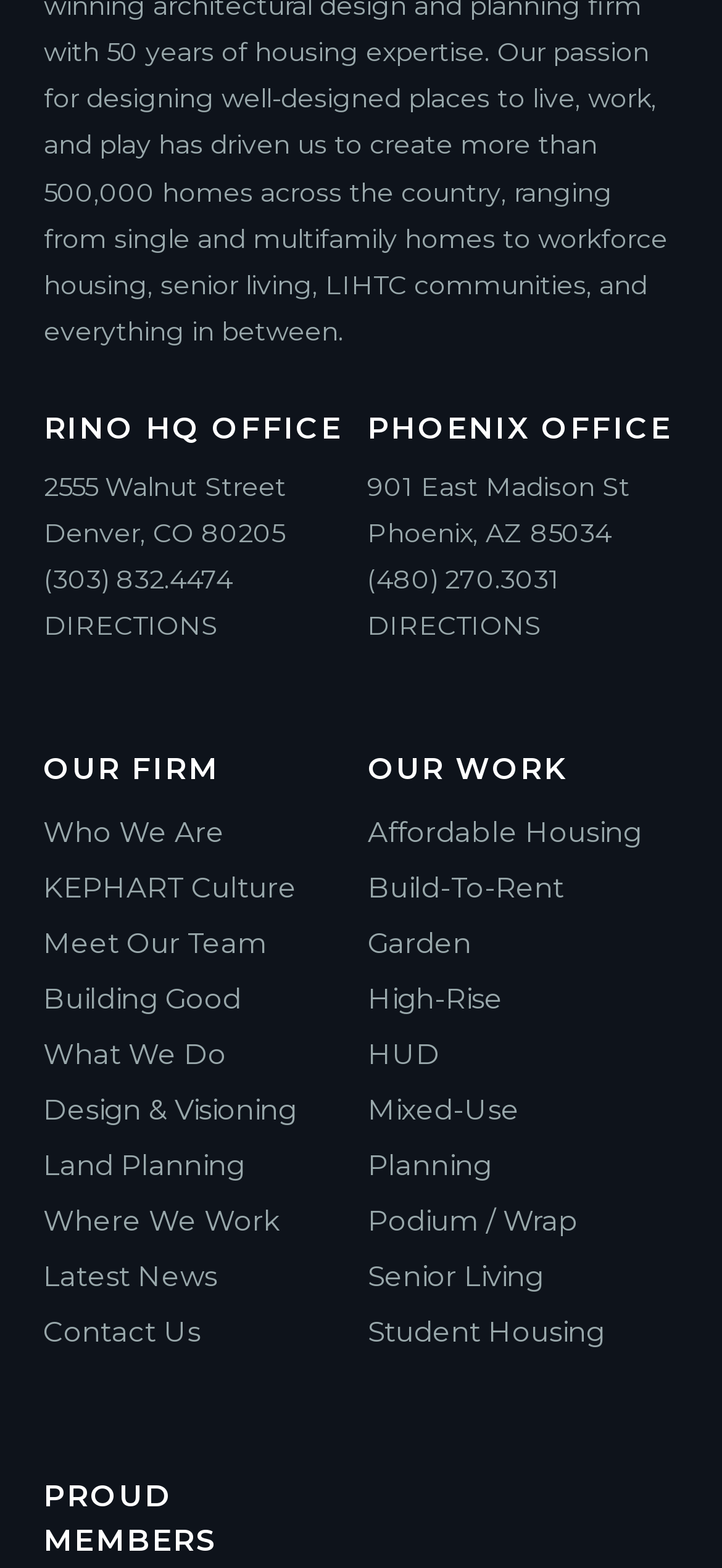Identify the bounding box coordinates of the clickable section necessary to follow the following instruction: "Learn about the company culture". The coordinates should be presented as four float numbers from 0 to 1, i.e., [left, top, right, bottom].

[0.06, 0.555, 0.411, 0.577]